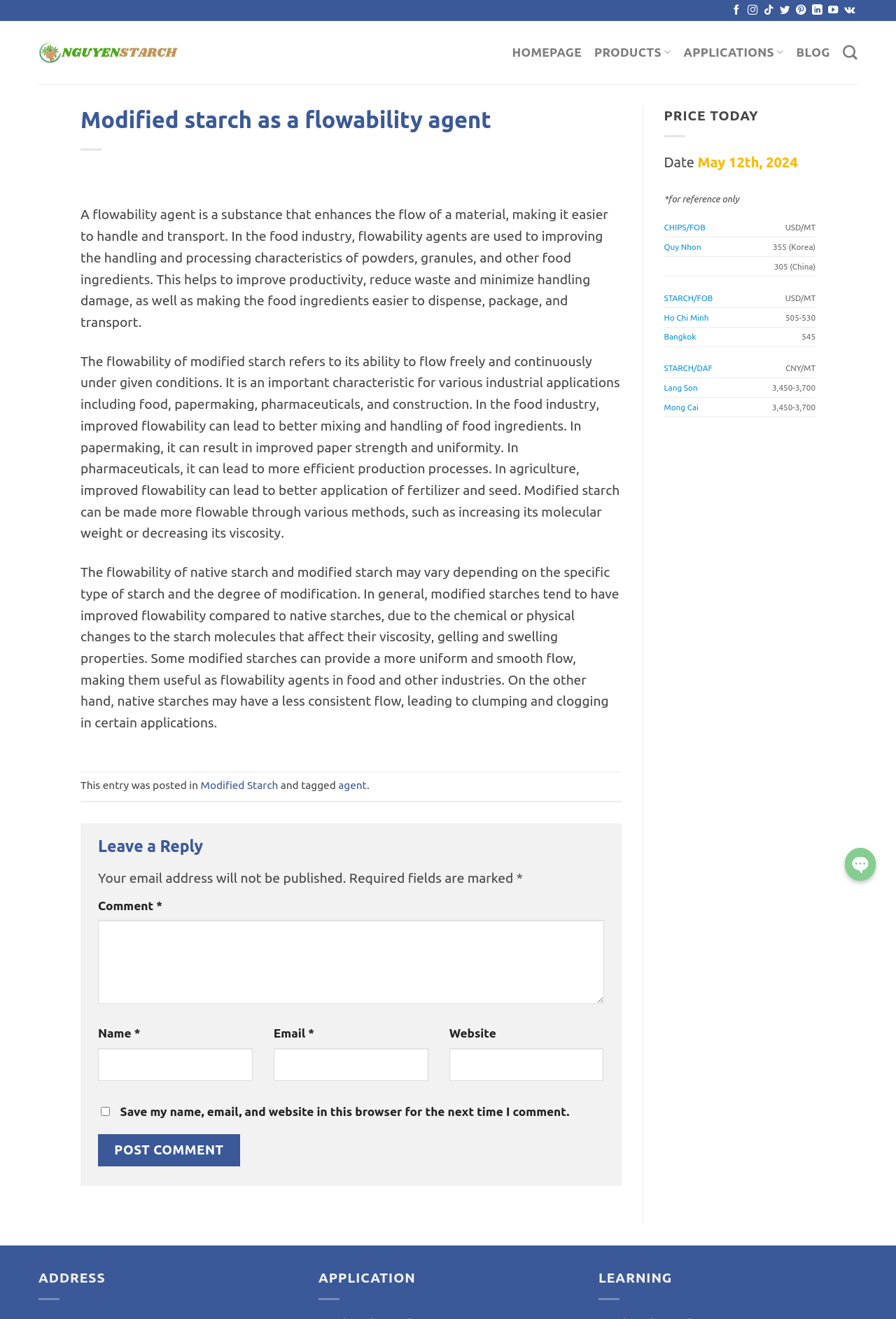Using the information shown in the image, answer the question with as much detail as possible: What industries benefit from improved flowability?

The webpage mentions that improved flowability can lead to better mixing and handling of food ingredients in the food industry, improved paper strength and uniformity in papermaking, more efficient production processes in pharmaceuticals, and better application of fertilizer and seed in agriculture.